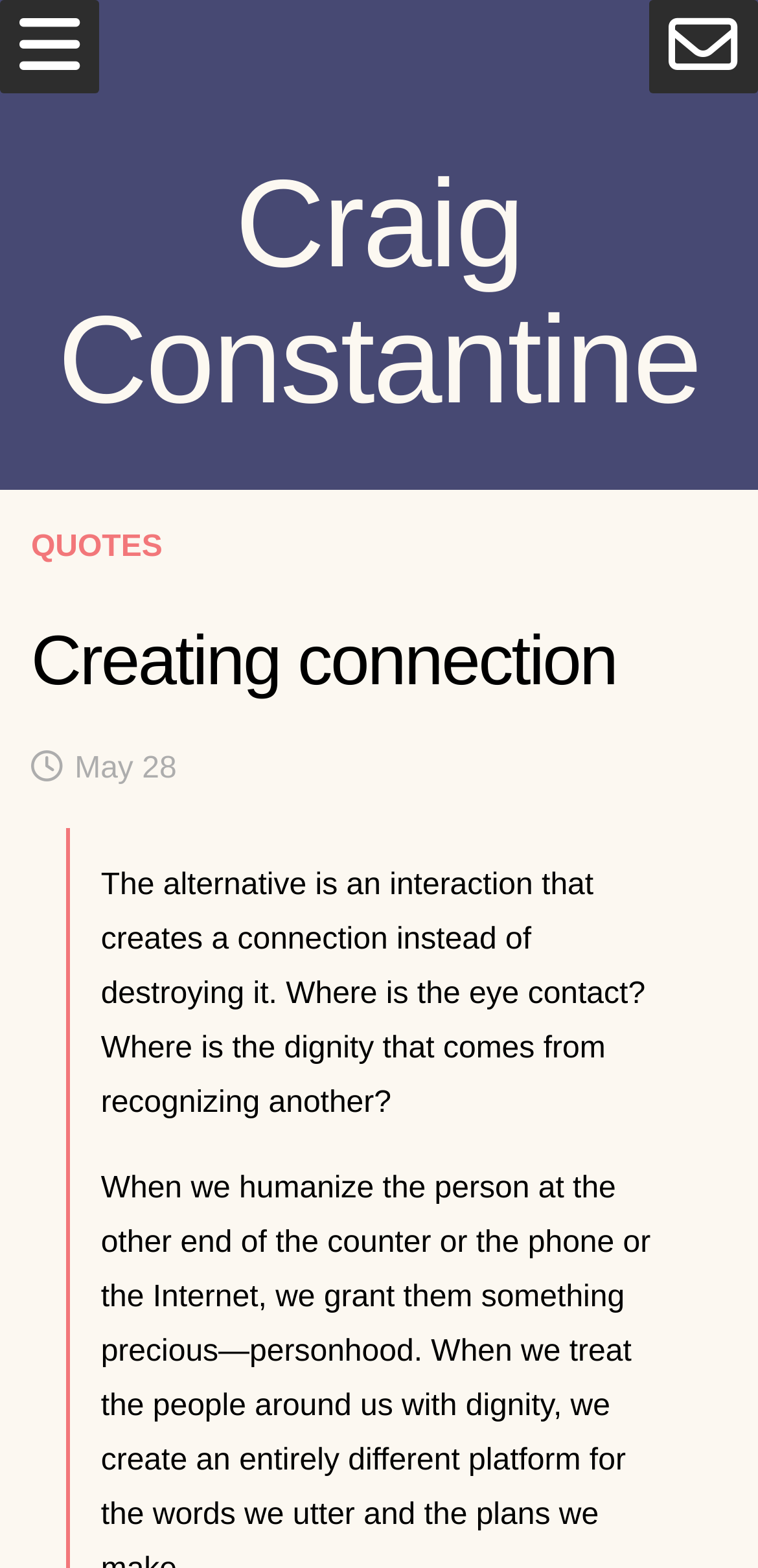Find the bounding box coordinates of the area to click in order to follow the instruction: "Click on the 'Start here' link".

[0.082, 0.159, 0.918, 0.212]